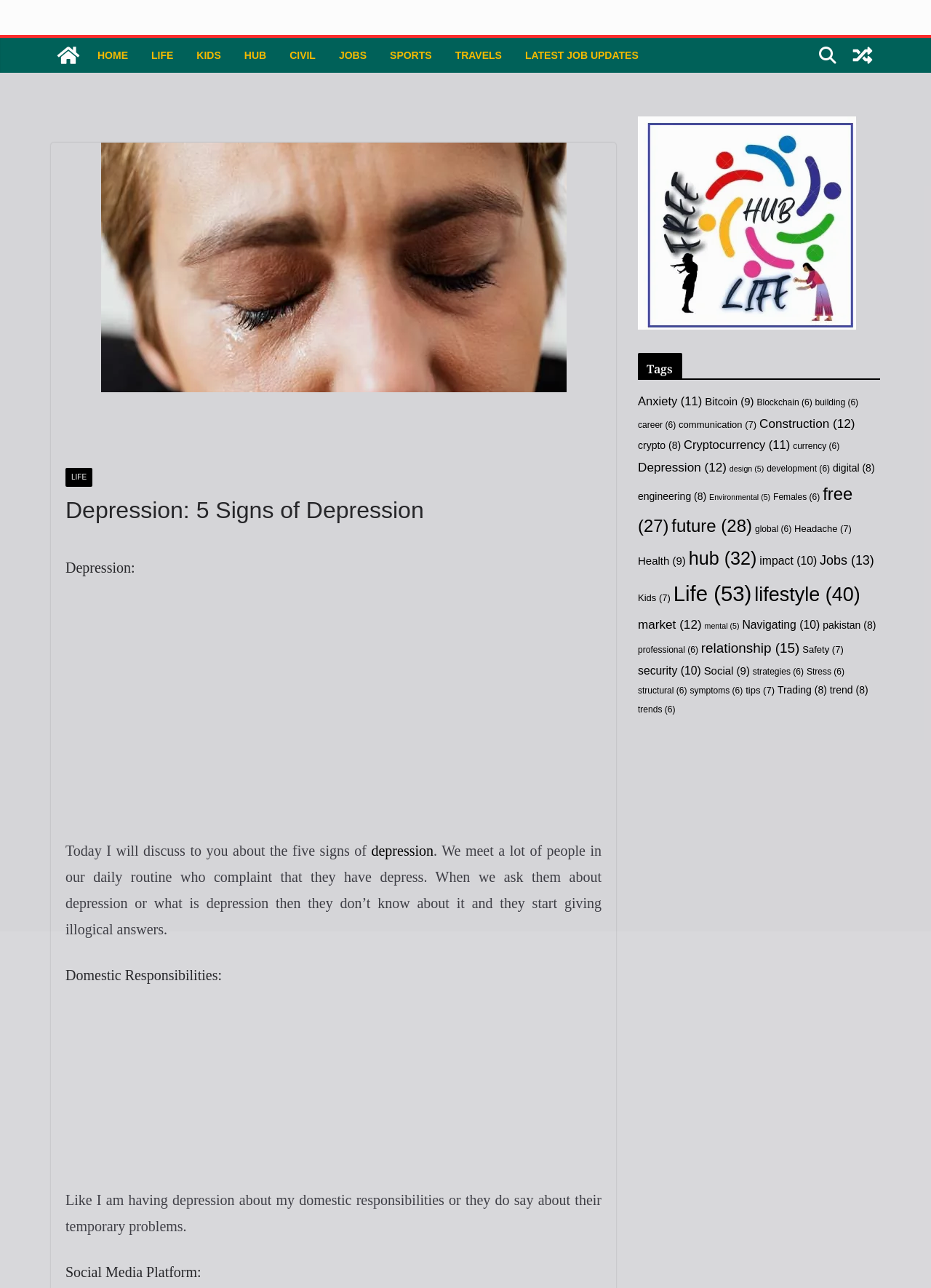Locate the UI element described by Navigating (10) and provide its bounding box coordinates. Use the format (top-left x, top-left y, bottom-right x, bottom-right y) with all values as floating point numbers between 0 and 1.

[0.797, 0.48, 0.881, 0.49]